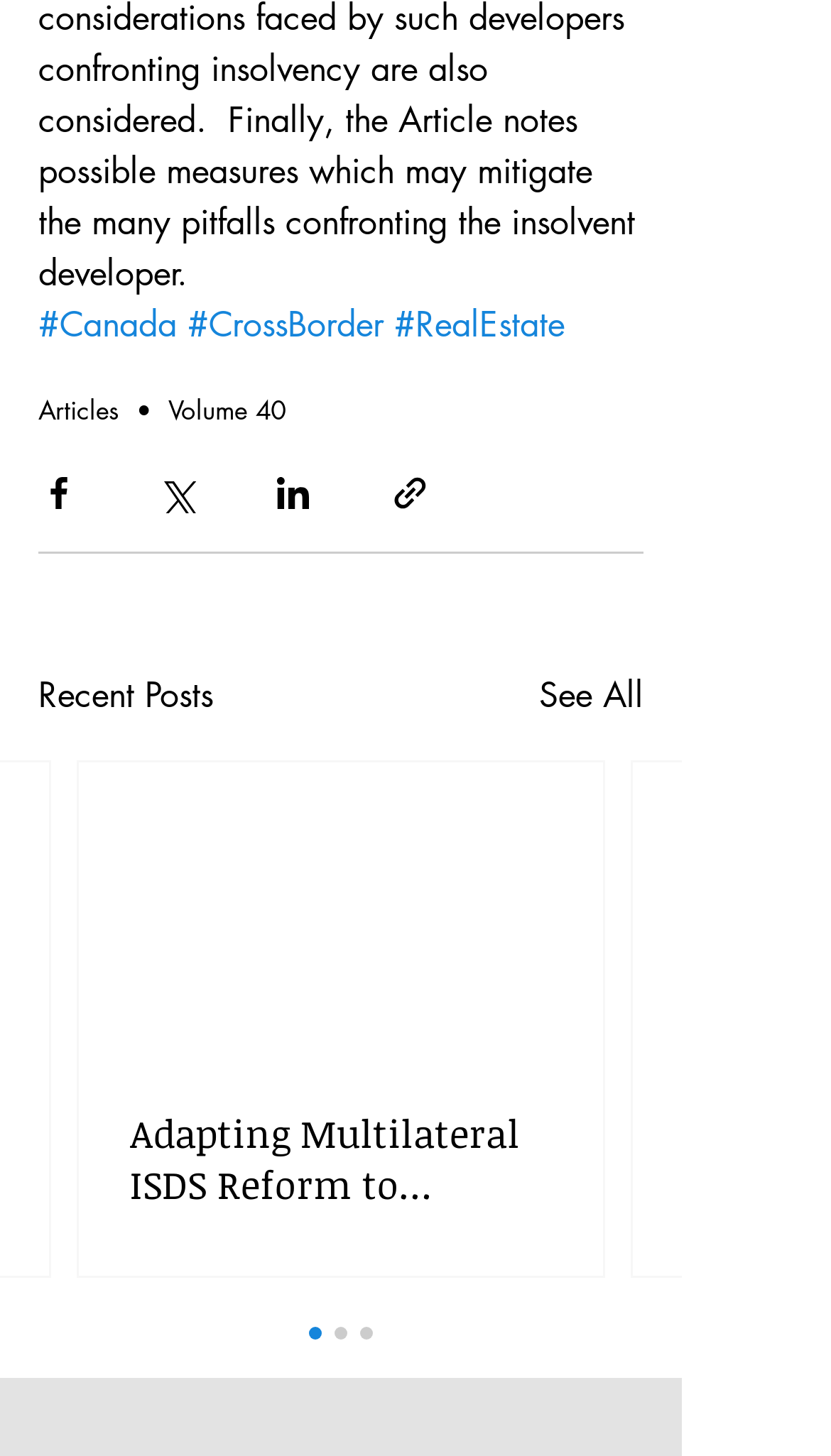Please indicate the bounding box coordinates for the clickable area to complete the following task: "See All Recent Posts". The coordinates should be specified as four float numbers between 0 and 1, i.e., [left, top, right, bottom].

[0.649, 0.461, 0.774, 0.496]